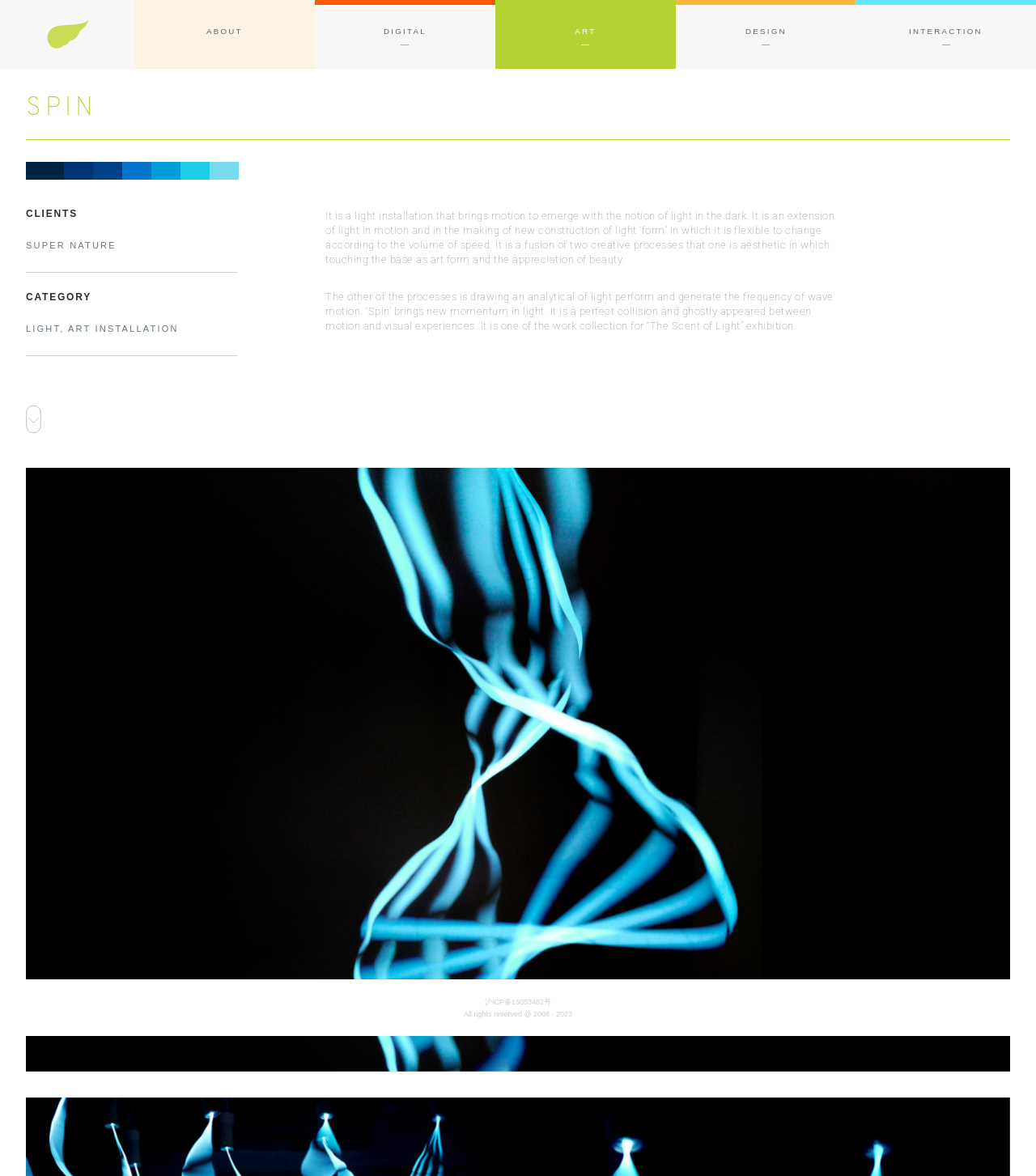Explain the webpage's design and content in an elaborate manner.

The webpage is about SUPER NATURE DESIGN, a Shanghai-based multi-discipline design company. At the top, there is a logo of the company, accompanied by a navigation menu with five links: ABOUT, DIGITAL, ART, DESIGN, and INTERACTION. Each link has a corresponding image beside it.

Below the navigation menu, there is a section with several lines of text. The first line reads "SPIN", followed by "CLIENTS", "SUPER NATURE", "CATEGORY", and "LIGHT, ART INSTALLATION". Below these lines, there is a small image, and then a paragraph of text describing a light installation art piece called "Spin". The text explains the concept and creative process behind the artwork.

Next to the text, there is a large image of the "Spin" art installation, taking up most of the page's width. The image is positioned below the navigation menu and above the footer.

At the bottom of the page, there is a footer section with a link to a Chinese website registration number and a copyright notice stating "All rights reserved @ 2008 - 2023".